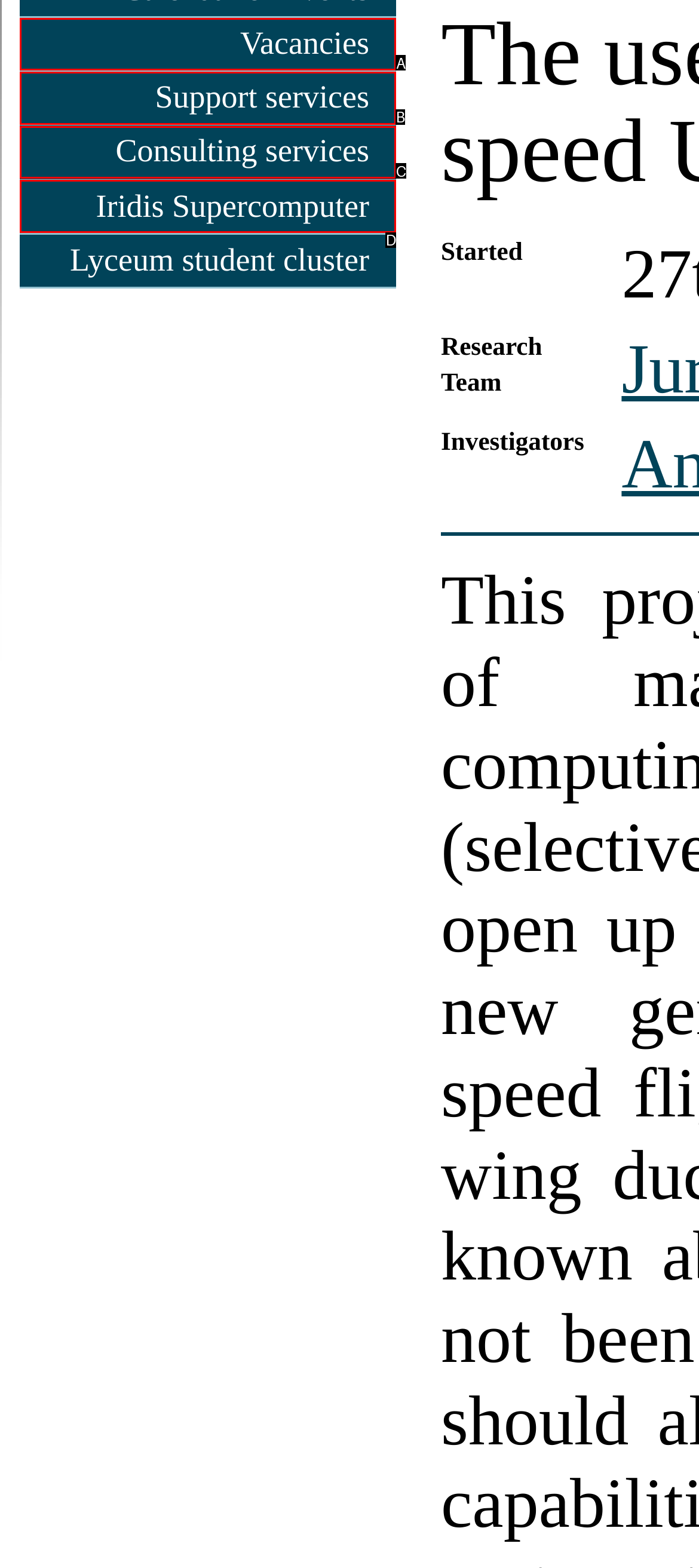Tell me the letter of the option that corresponds to the description: Support services
Answer using the letter from the given choices directly.

B